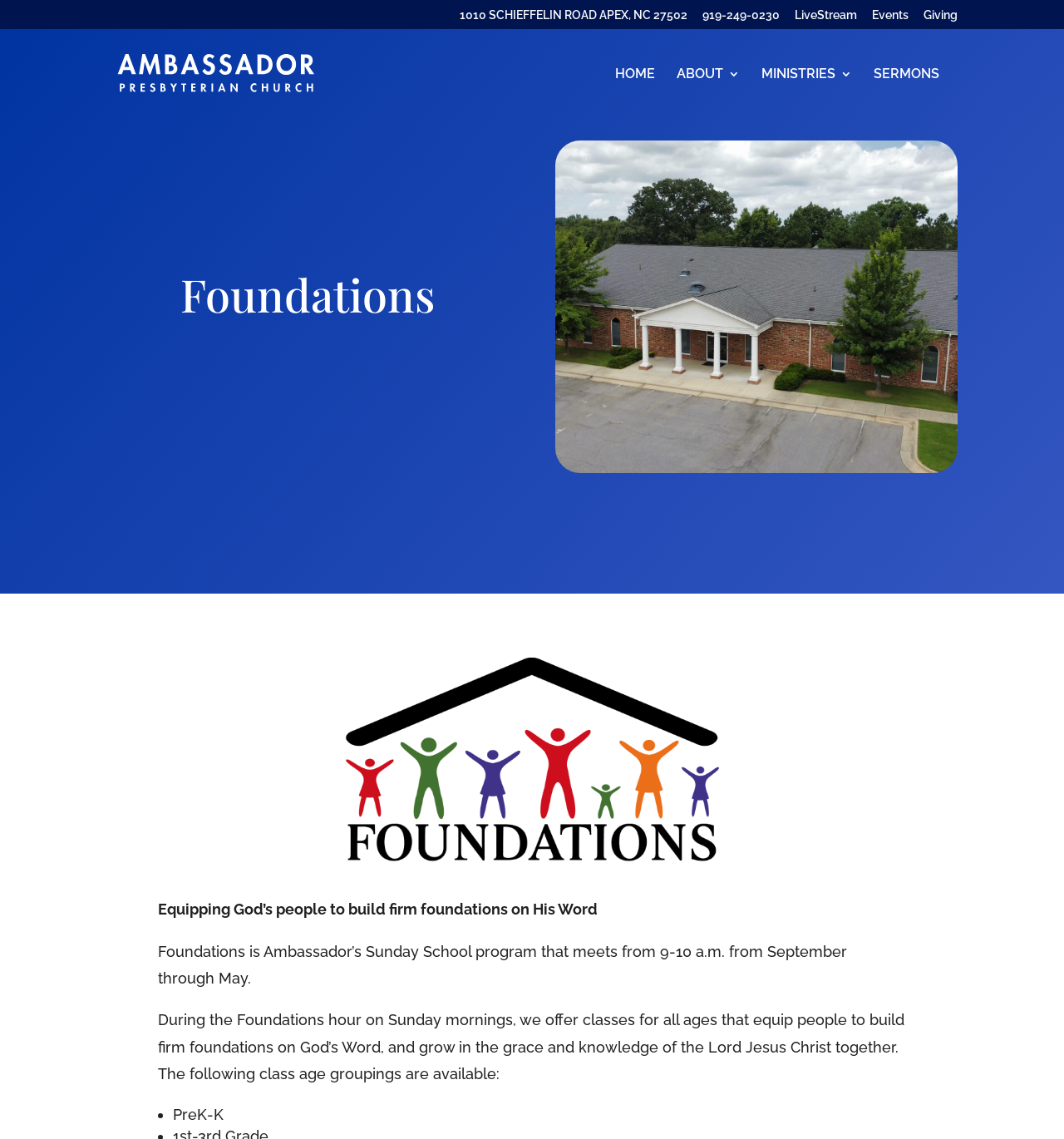Based on the image, give a detailed response to the question: What is the purpose of the Foundations program?

I found the purpose of the Foundations program by reading the static text on the webpage, which states 'Equipping God’s people to build firm foundations on His Word'. This suggests that the program is focused on helping people build a strong foundation in their faith.